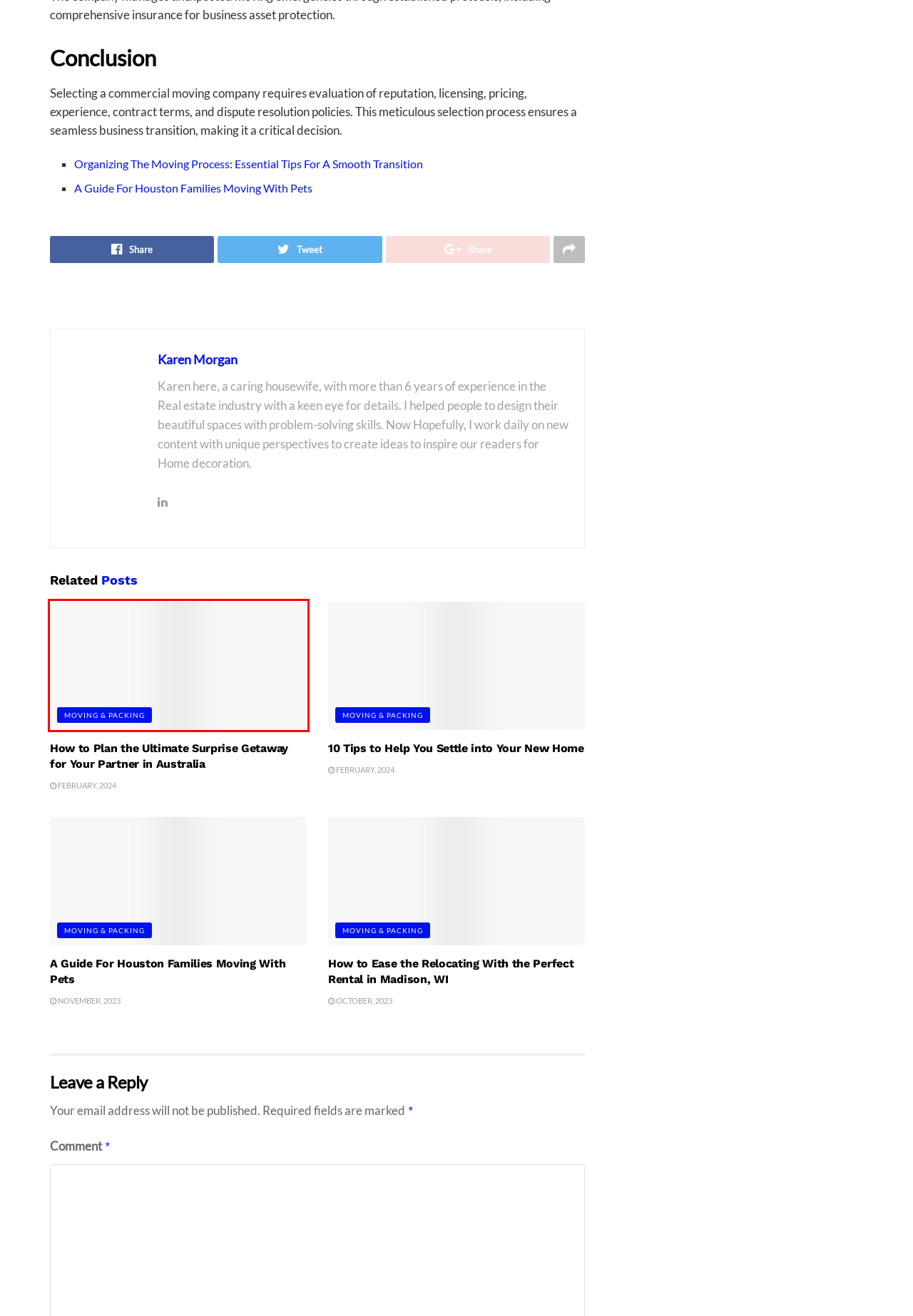You have a screenshot of a webpage, and a red bounding box highlights an element. Select the webpage description that best fits the new page after clicking the element within the bounding box. Options are:
A. How to Plan the Ultimate Surprise Getaway for Your Partner in Australia - Decor Bug
B. From Blank Canvas to Masterpiece: How to Furnish Your New Home - Decor Bug
C. Karen Morgan - Decor Bug
D. A Guide For Houston Families Moving With Pets - Decor Bug
E. Organizing The Moving Process: Essential Tips For A Smooth Transition - Decor Bug
F. How to Ease the Relocating With the Perfect Rental in Madison, WI - Decor Bug
G. Bathroom - Decor Bug
H. 10 Tips to Help You Settle into Your New Home - Decor Bug

A